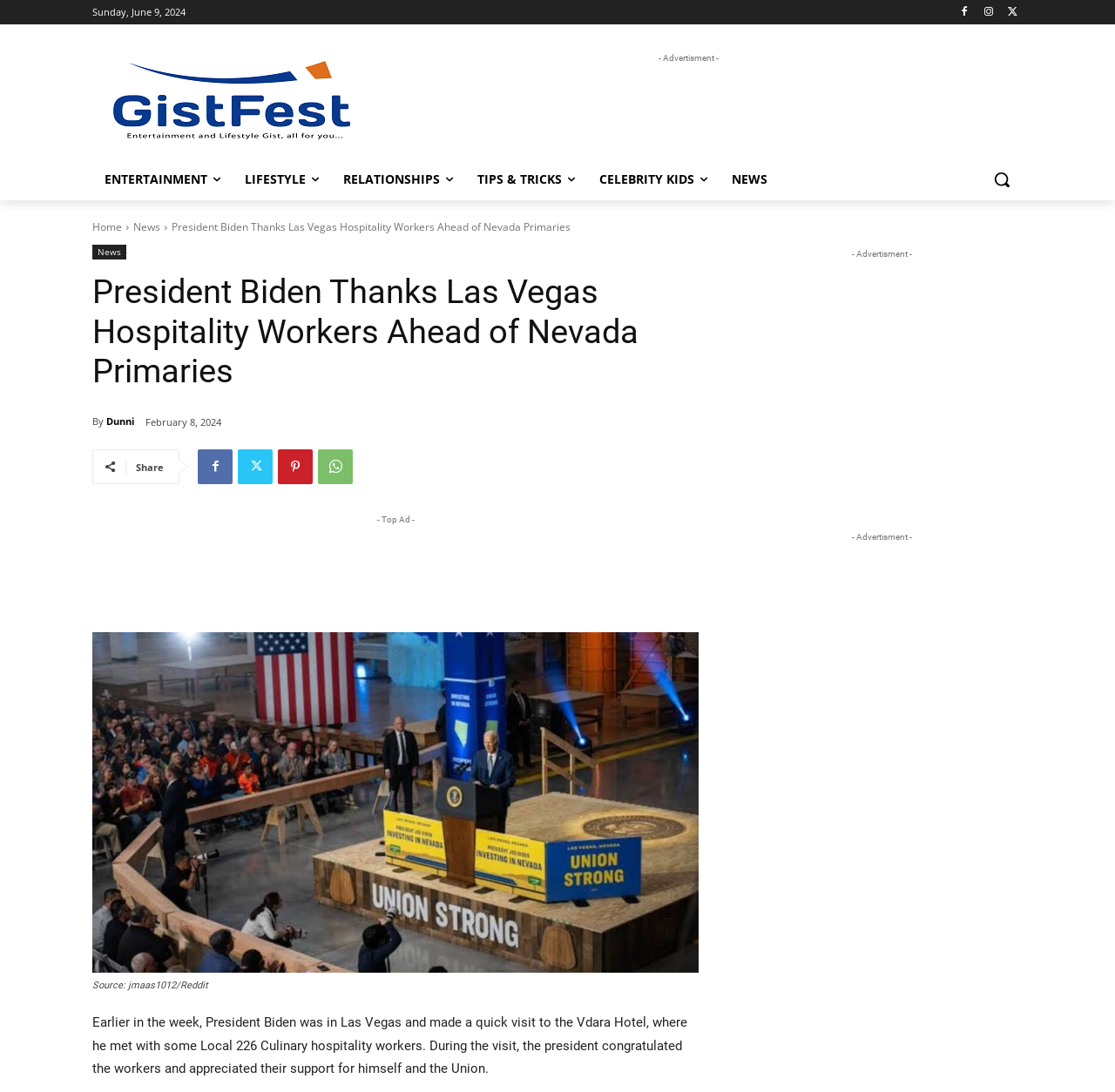Please determine the bounding box coordinates of the element's region to click for the following instruction: "Visit the 'ENTERTAINMENT' section".

[0.083, 0.145, 0.209, 0.183]